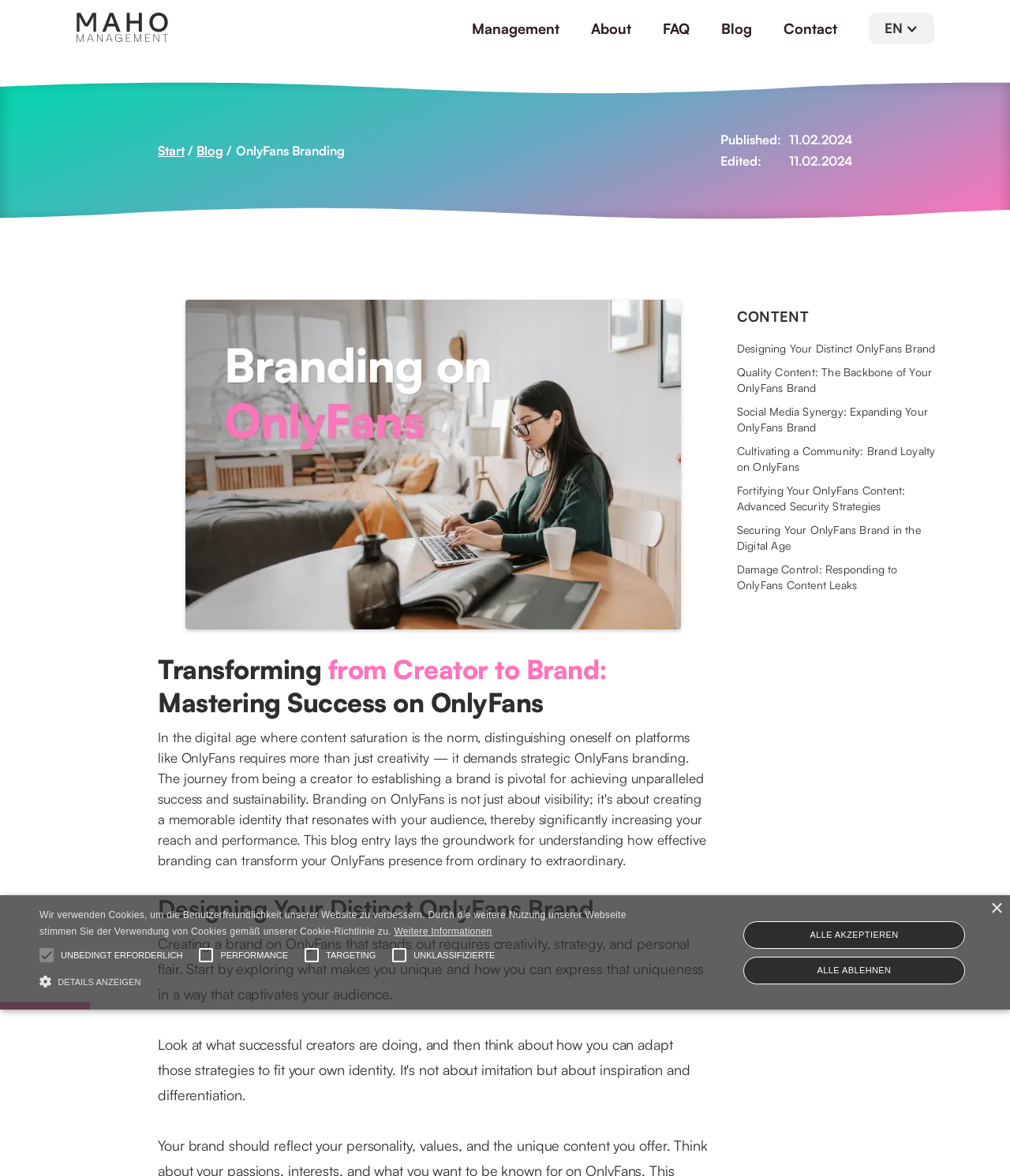Specify the bounding box coordinates of the element's region that should be clicked to achieve the following instruction: "Click the 'EN' language button". The bounding box coordinates consist of four float numbers between 0 and 1, in the format [left, top, right, bottom].

[0.86, 0.011, 0.925, 0.038]